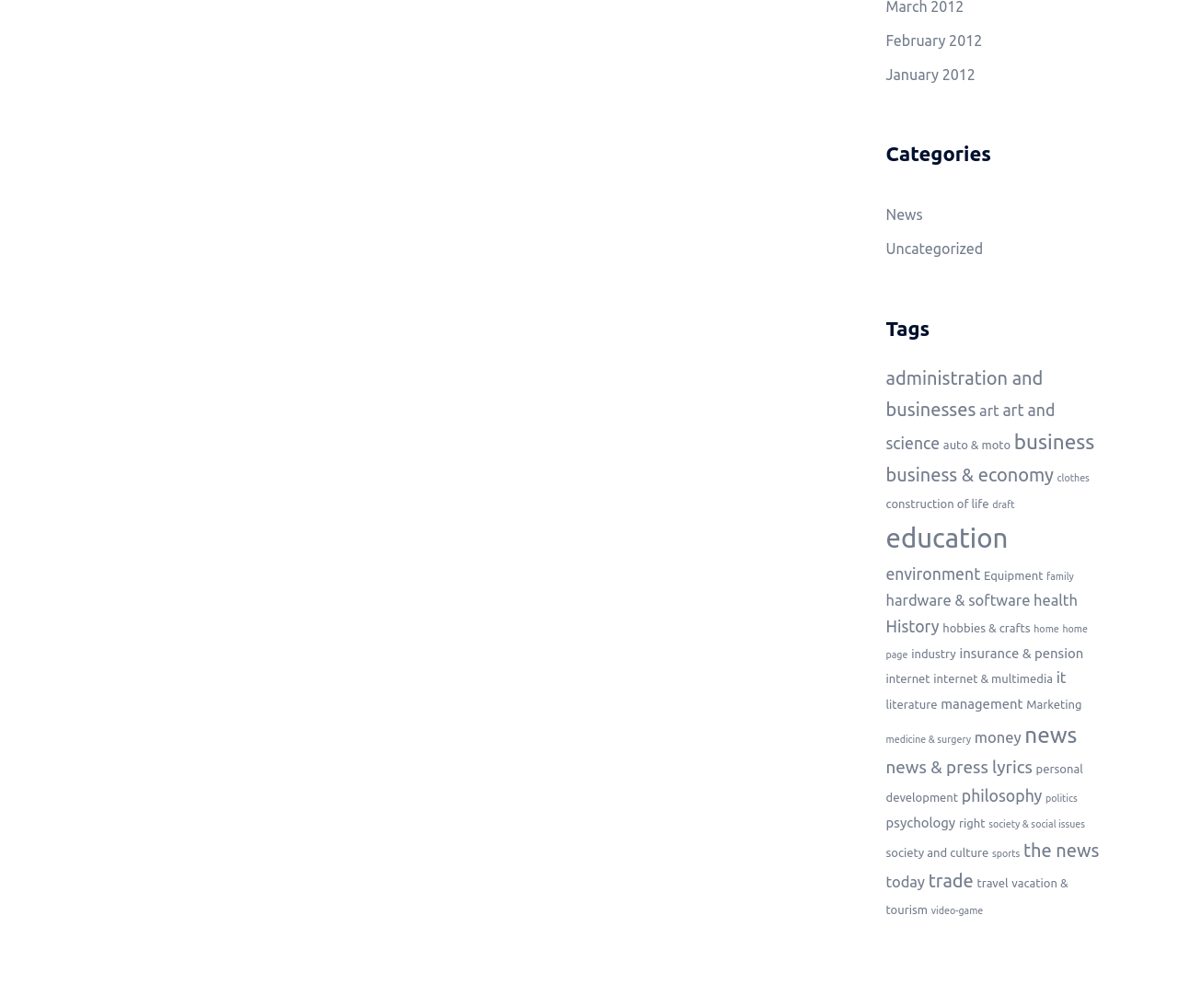What is the last tag listed on the webpage?
Kindly give a detailed and elaborate answer to the question.

By scrolling down the webpage, I found the last link under the 'Tags' heading, which has the text 'video-game (3 items)'. Therefore, the last tag listed on the webpage is 'video-game'.